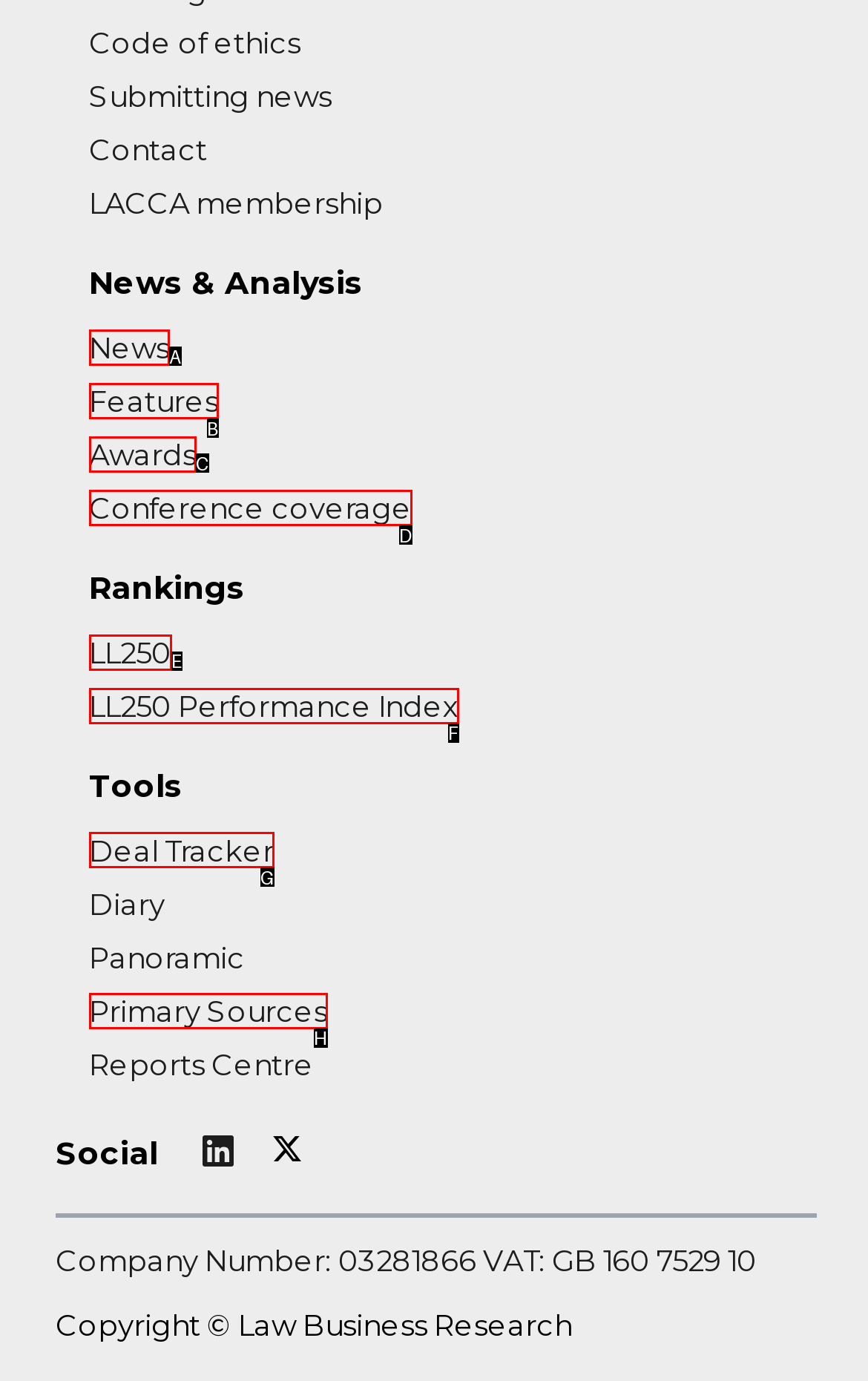Identify the correct UI element to click to follow this instruction: Check Primary Sources
Respond with the letter of the appropriate choice from the displayed options.

H